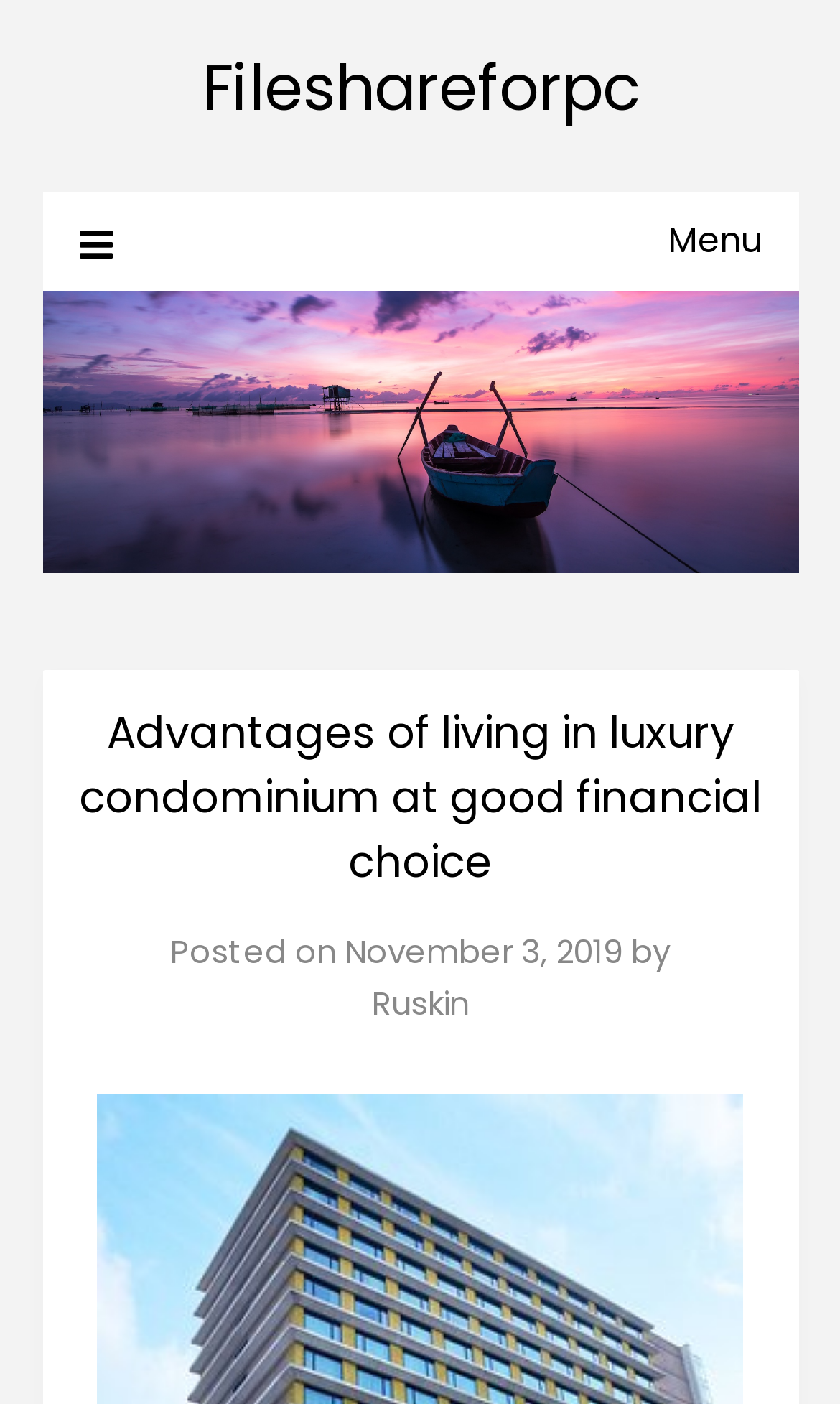Identify the bounding box coordinates for the UI element described as: "upholstery cleaning services Liverpool".

None